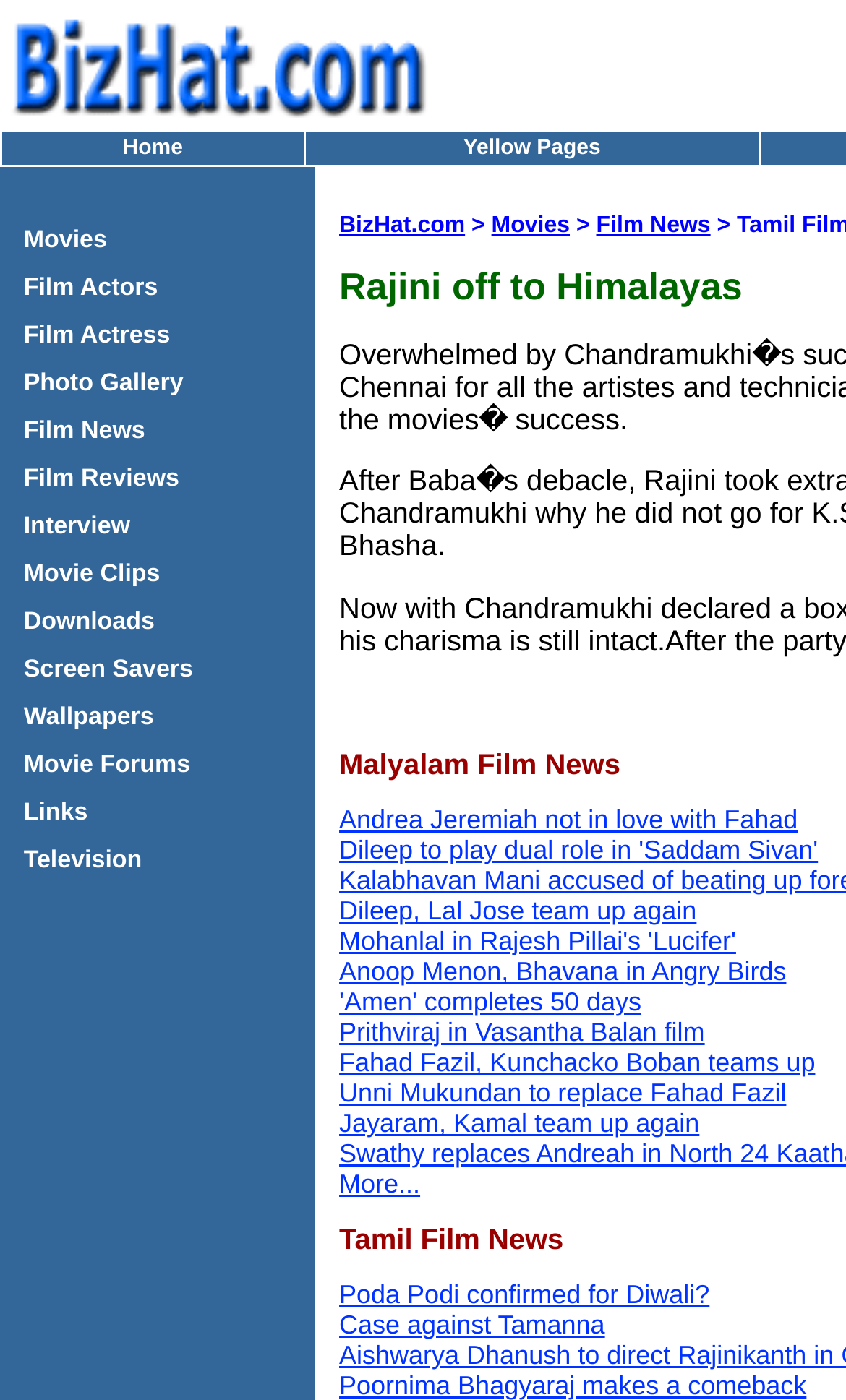What is the title of the first news article on the webpage? Examine the screenshot and reply using just one word or a brief phrase.

Andrea Jeremiah not in love with Fahad